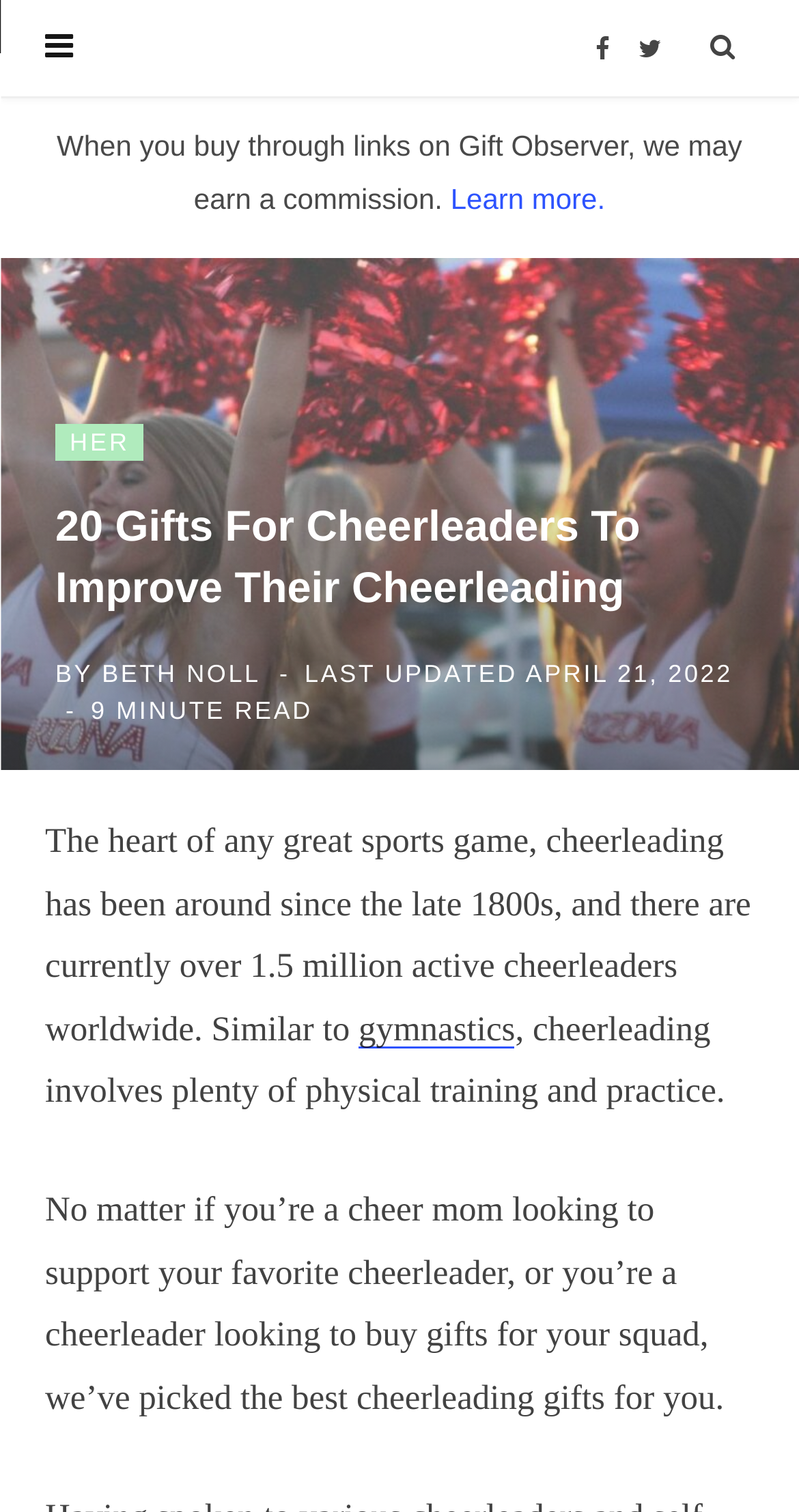What is the topic of this article related to?
Relying on the image, give a concise answer in one word or a brief phrase.

cheerleading